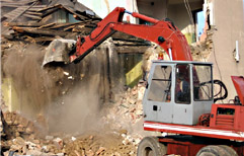What is the excavator doing in the scene?
Please provide a single word or phrase in response based on the screenshot.

Lifting debris